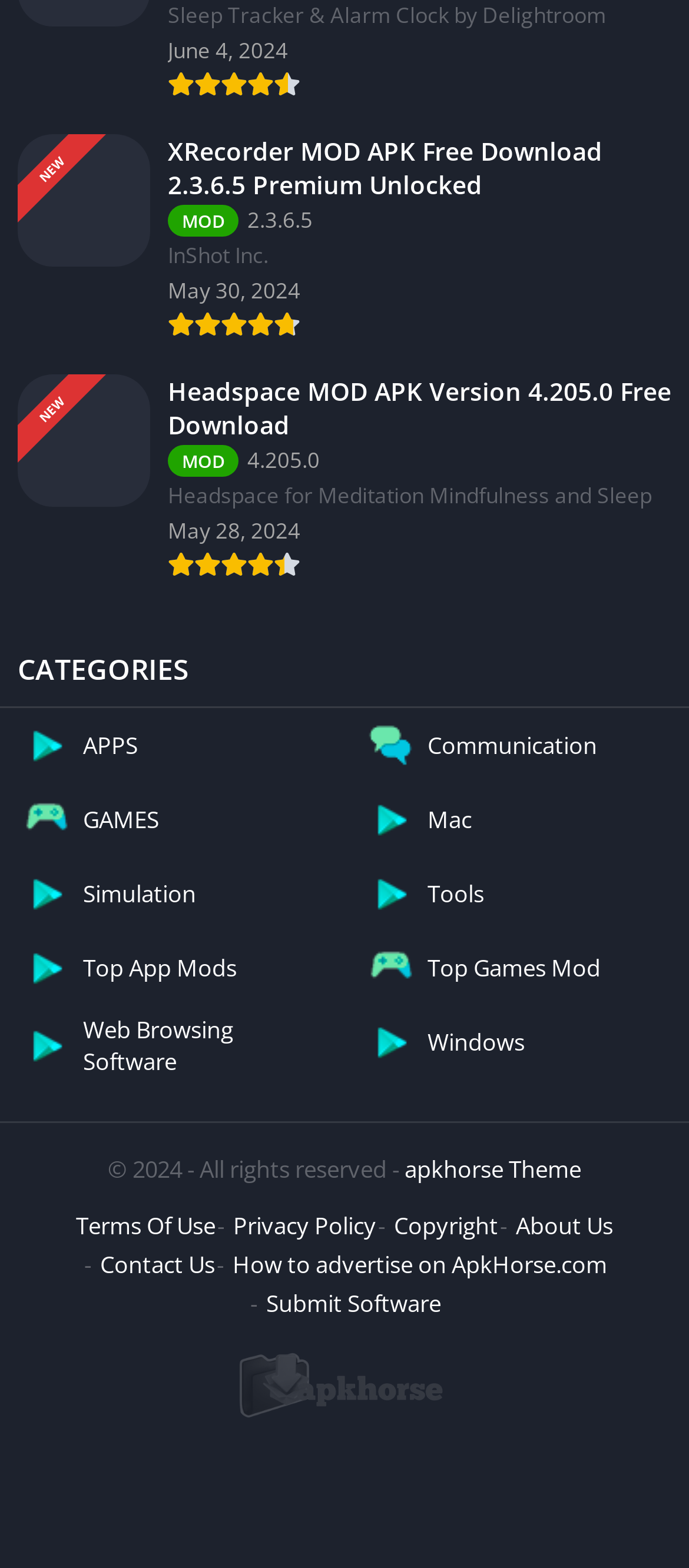Given the element description "About Us", identify the bounding box of the corresponding UI element.

[0.749, 0.771, 0.89, 0.791]